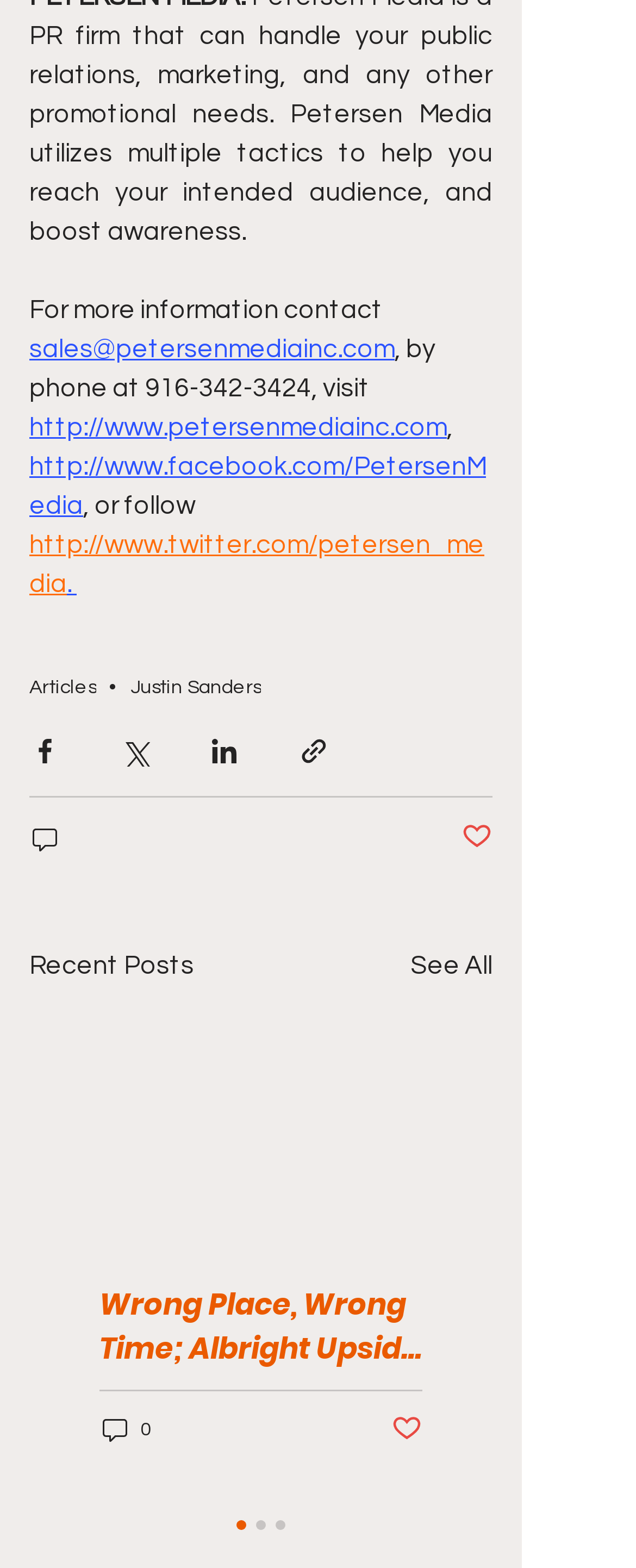What is the phone number to contact for more information?
Please ensure your answer is as detailed and informative as possible.

The phone number to contact for more information can be found in the top section of the webpage, where it says 'by phone at 916-342-3424'.